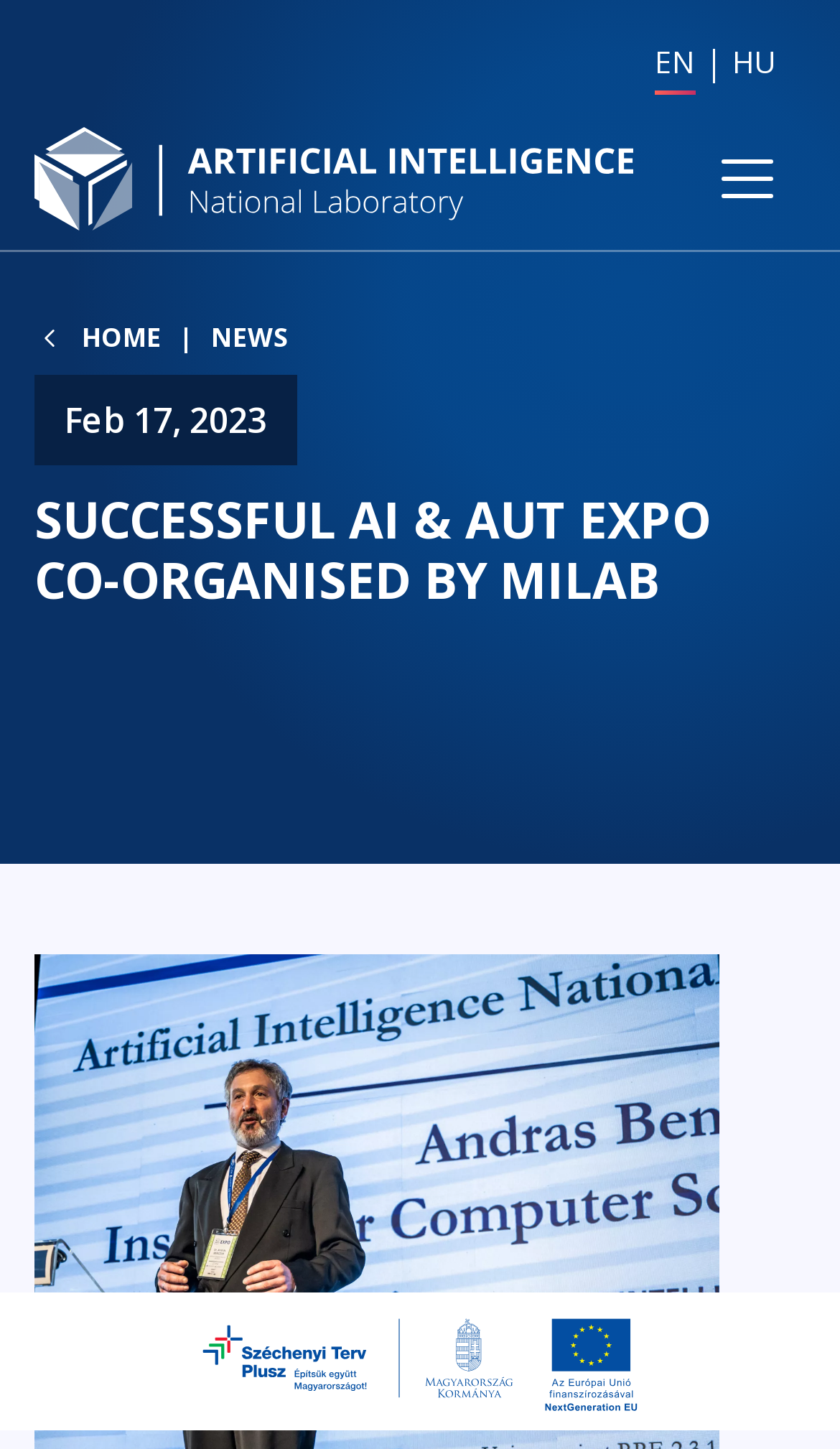Produce an elaborate caption capturing the essence of the webpage.

The webpage appears to be an event page for the "Successful AI & AUT EXPO" co-organized by MILAB. At the top of the page, there is a banner that spans the entire width, containing a site header. Within this banner, there are three links: "EN" and "HU" on the right side, and "Home" on the left side, accompanied by a small image. 

Below the banner, there is a toggle navigation button on the right side, which controls a collapsing navigation bar. On the left side, there is a complementary section that contains a breadcrumb navigation with two links: "HOME" and "NEWS". 

Further down, there is a static text element displaying the date "Feb 17, 2023". The main heading of the page, "SUCCESSFUL AI & AUT EXPO CO-ORGANISED BY MILAB", is centered and takes up most of the width. 

At the bottom of the page, there is an image of "Széchenyi Plusz RRF", which is positioned near the bottom right corner.